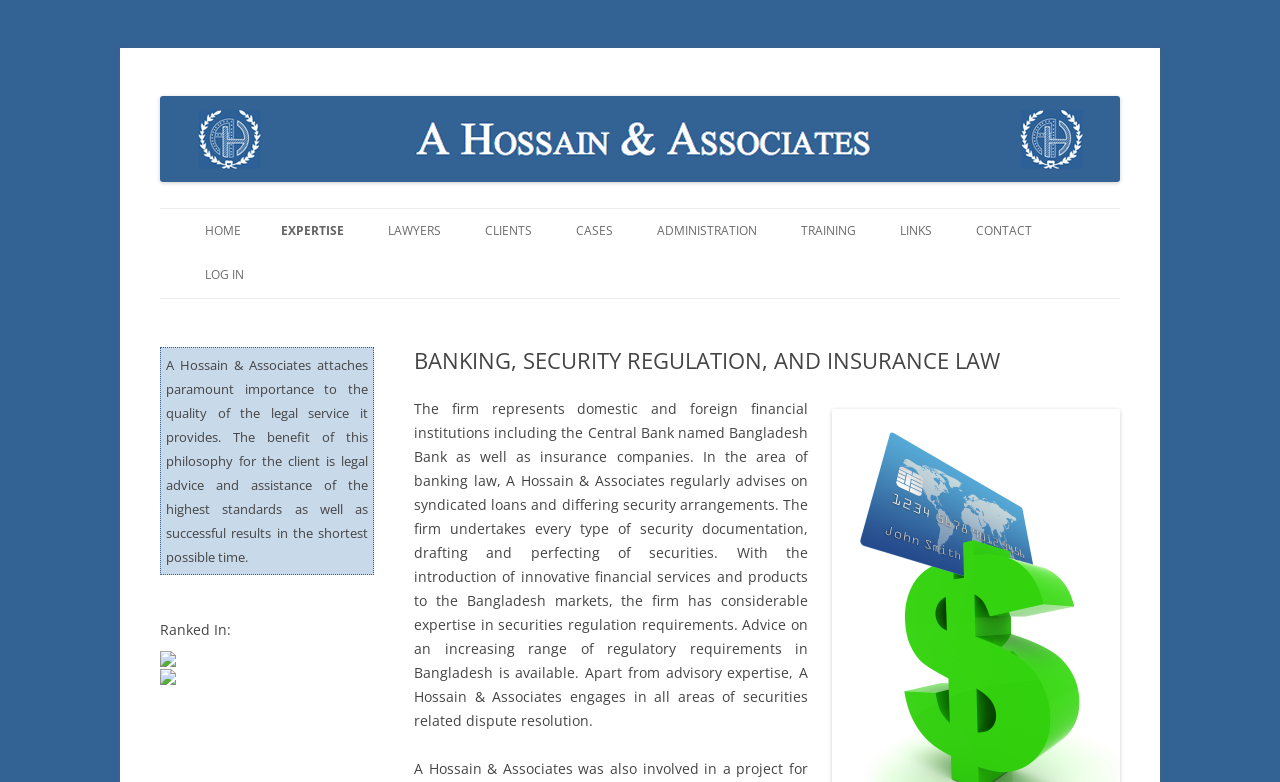Pinpoint the bounding box coordinates of the clickable element to carry out the following instruction: "Click HOME."

[0.16, 0.267, 0.188, 0.324]